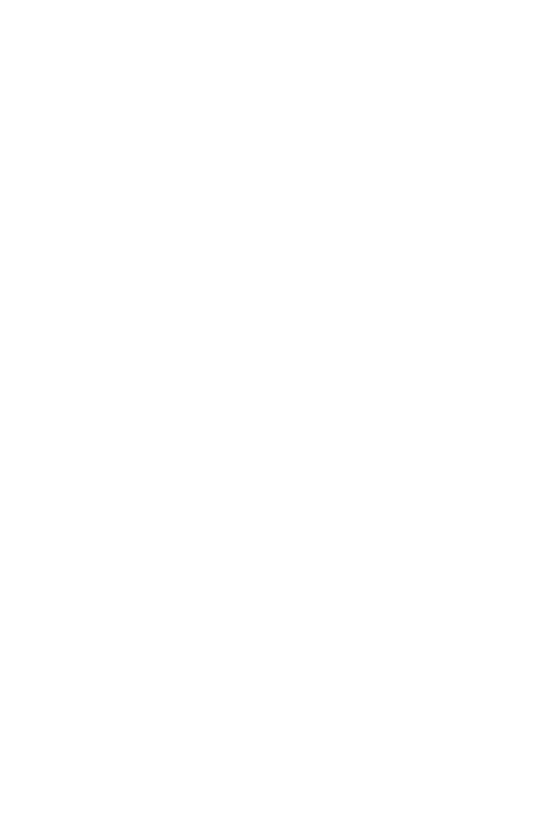What is the purpose of the widened foam-padded straps?
Please provide a detailed and comprehensive answer to the question.

According to the caption, the widened foam-padded straps provide relief and support for all-day wear, suggesting that their purpose is to offer comfort and stability to the wearer.